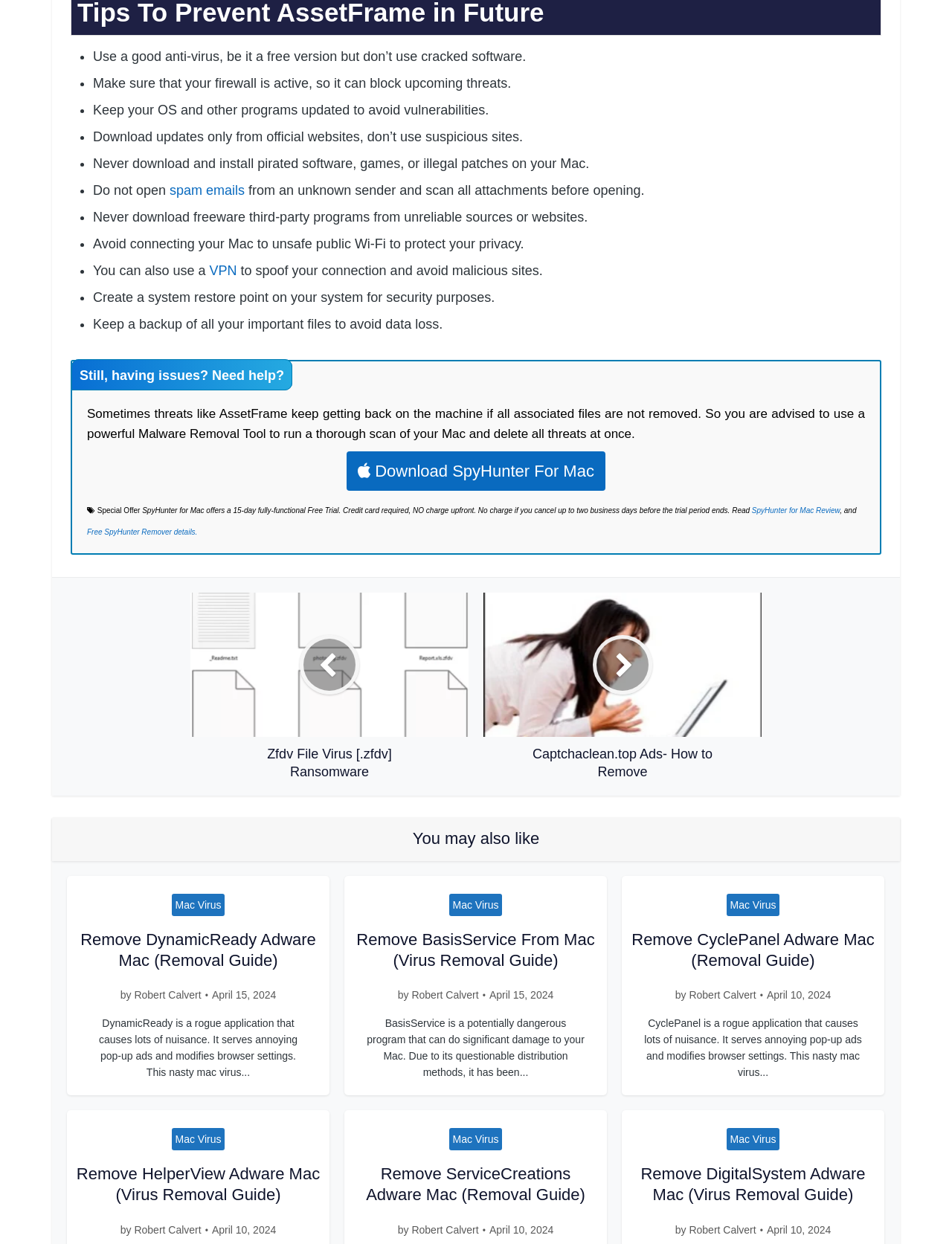What is the purpose of creating a system restore point?
Examine the image closely and answer the question with as much detail as possible.

According to the webpage, creating a system restore point is recommended 'for security purposes', which implies that it helps to ensure the security of the system in case of any threats or issues.